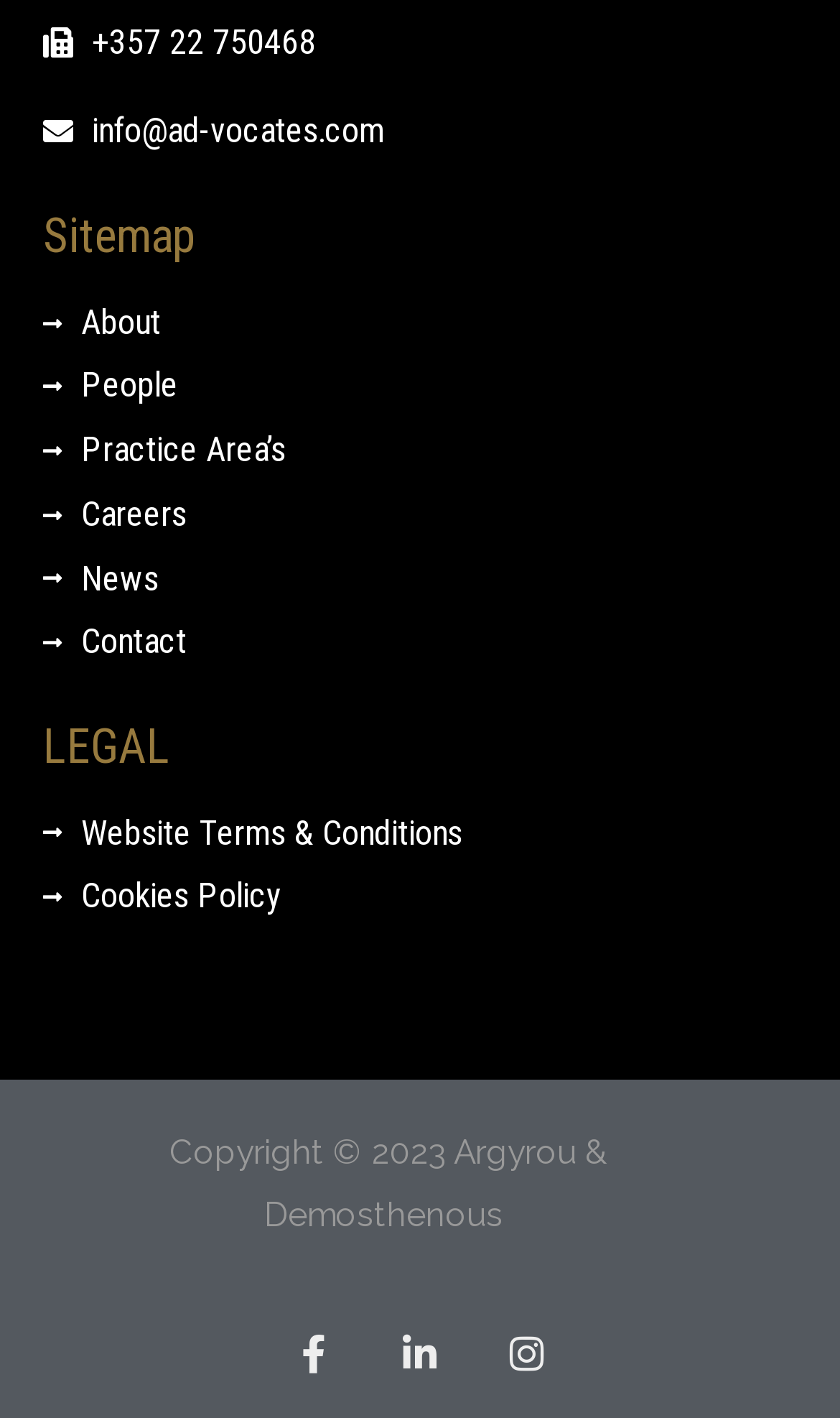Please determine the bounding box coordinates of the section I need to click to accomplish this instruction: "learn about getting started".

None